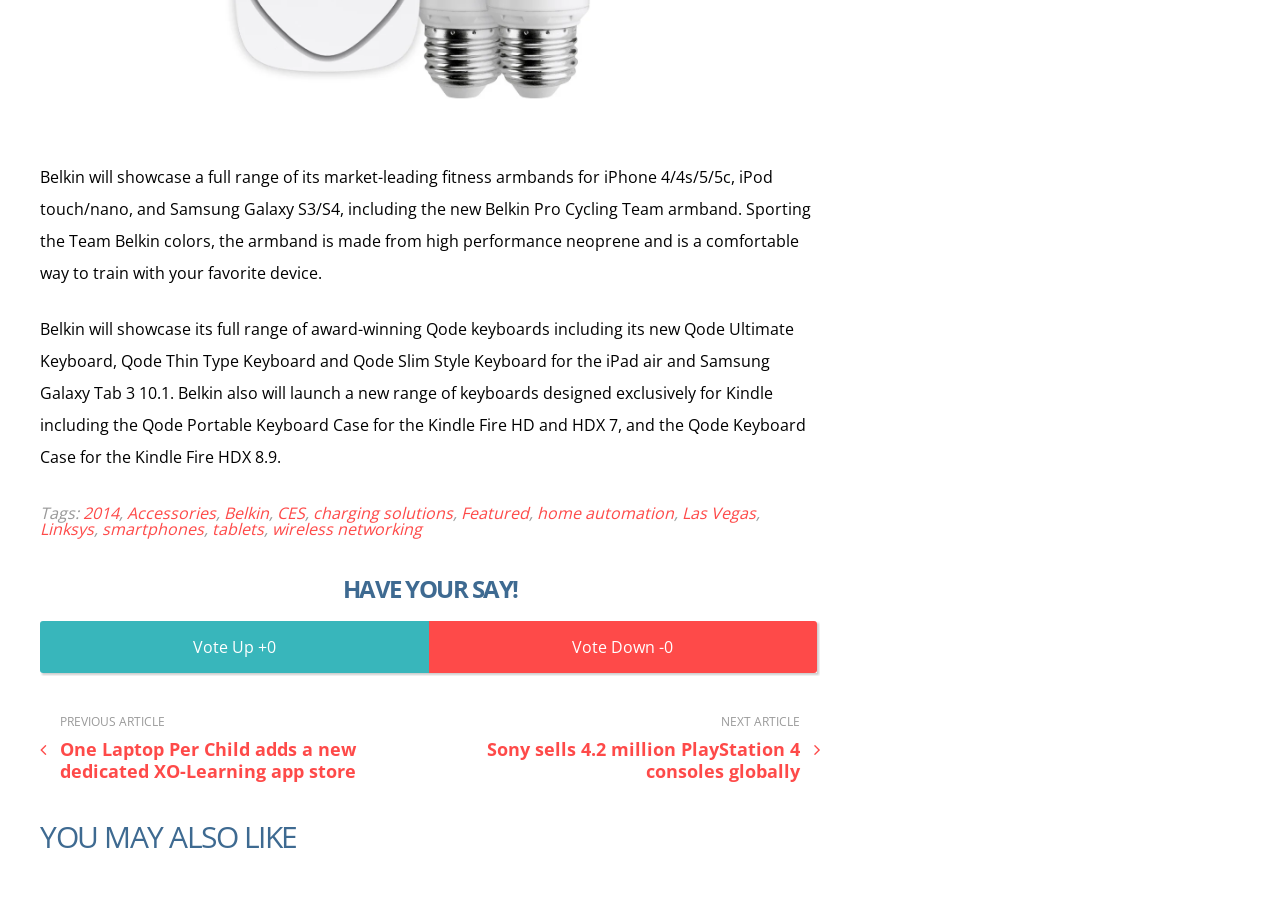Locate the bounding box coordinates of the clickable region to complete the following instruction: "Click on the '2014' tag."

[0.065, 0.554, 0.093, 0.578]